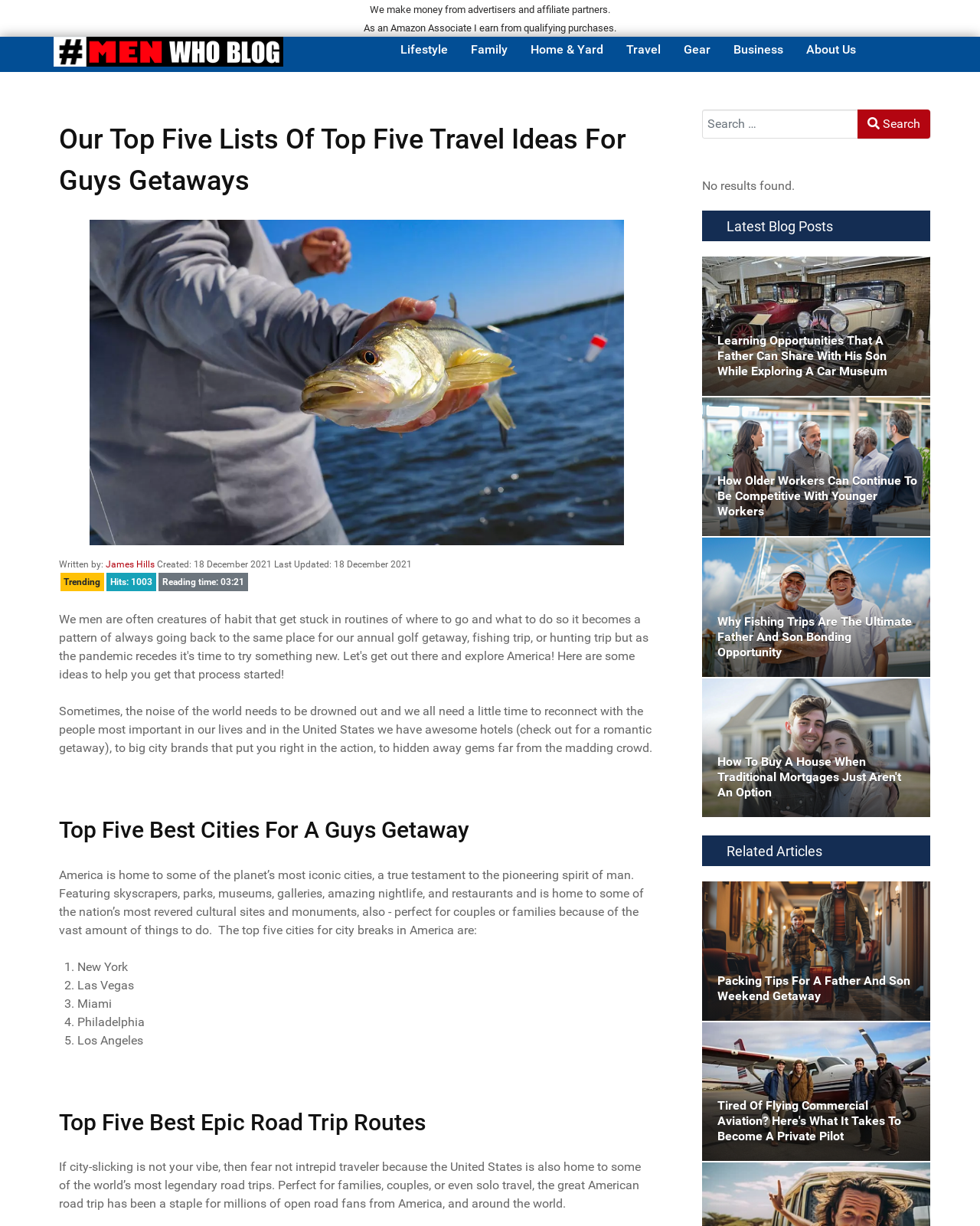Please specify the bounding box coordinates of the region to click in order to perform the following instruction: "Learn about 'Learning Opportunities That A Father Can Share With His Son While Exploring A Car Museum'".

[0.716, 0.209, 0.949, 0.323]